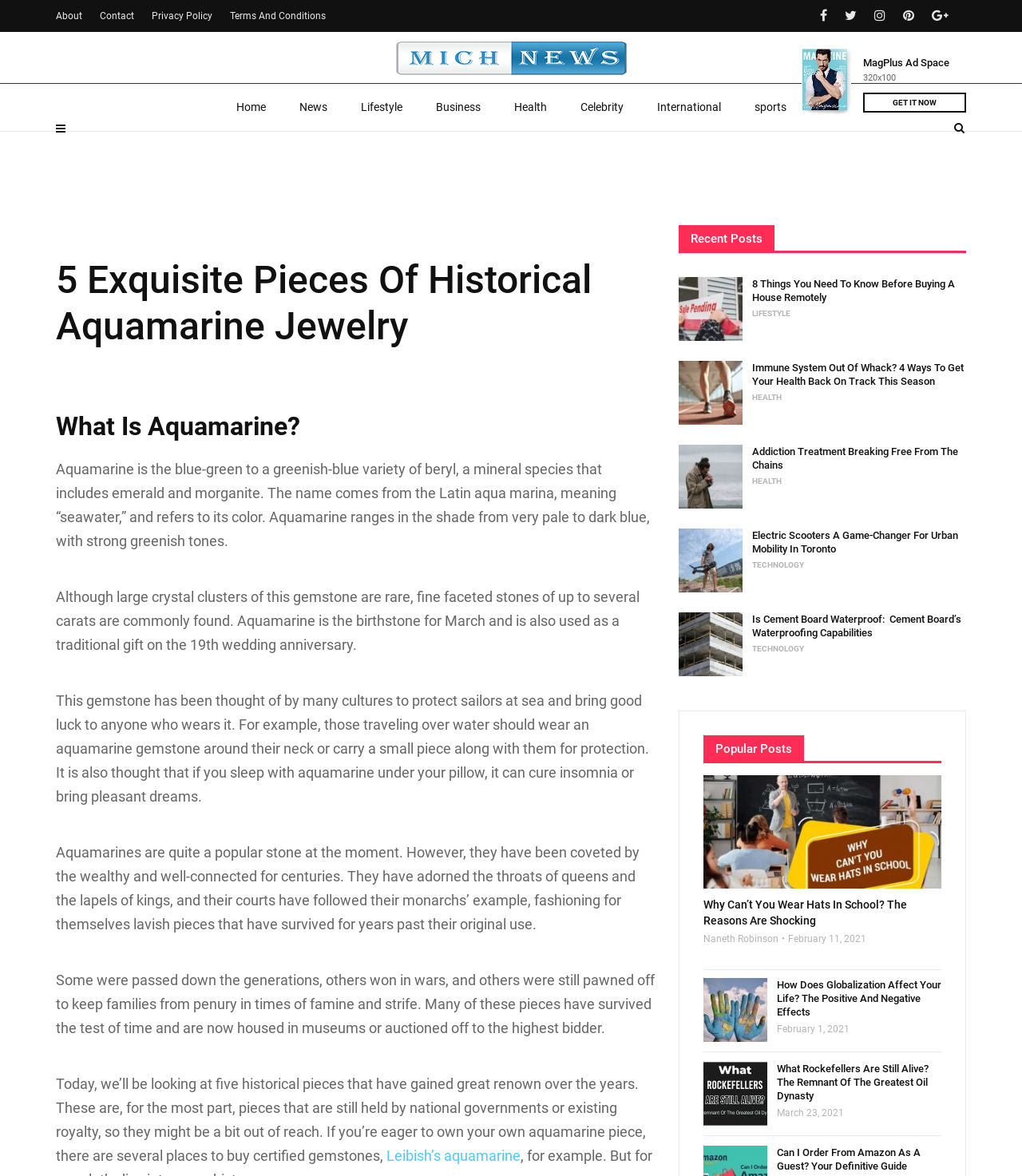Find the bounding box coordinates for the area that must be clicked to perform this action: "read about 'What Is Aquamarine?'".

[0.055, 0.35, 0.641, 0.375]